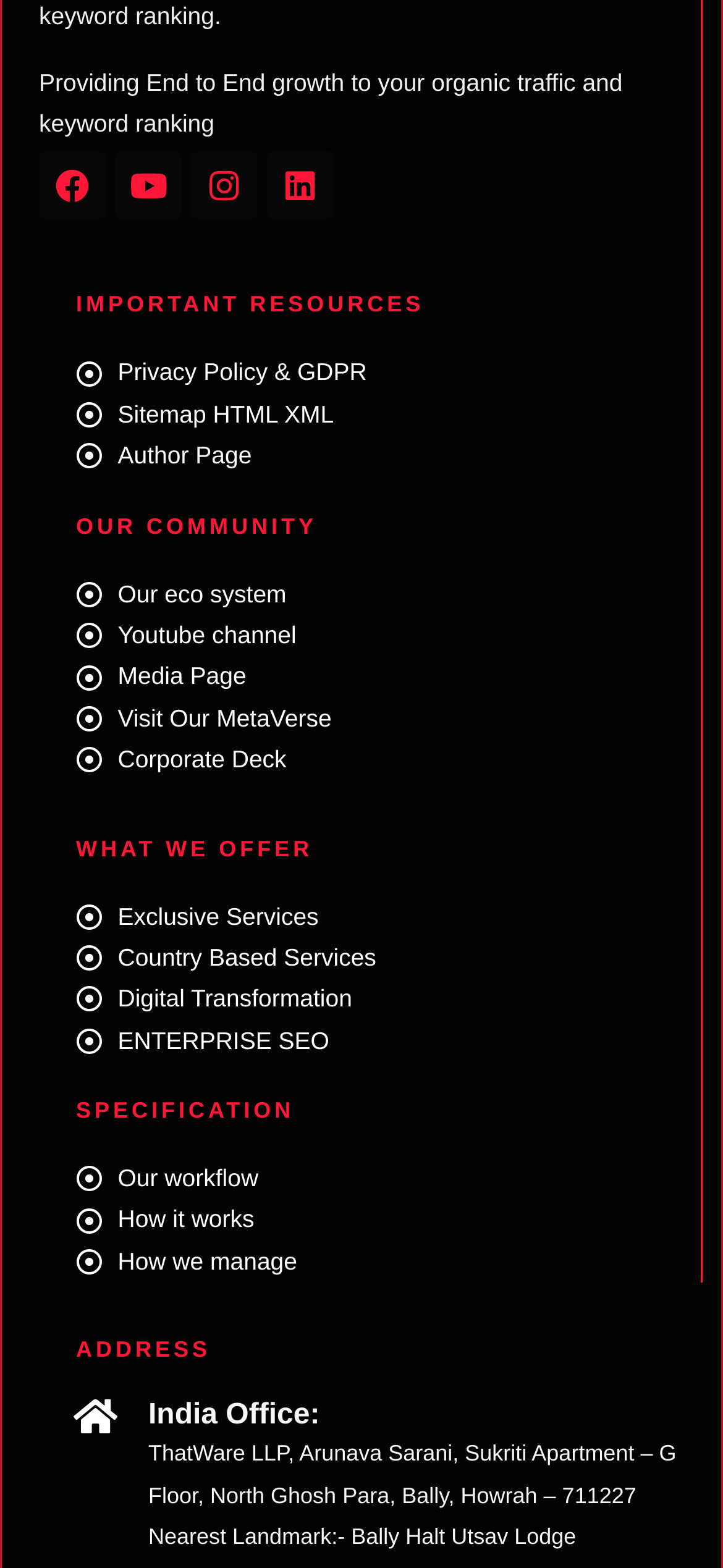Please specify the bounding box coordinates of the clickable region necessary for completing the following instruction: "View India Office address". The coordinates must consist of four float numbers between 0 and 1, i.e., [left, top, right, bottom].

[0.205, 0.919, 0.935, 0.988]